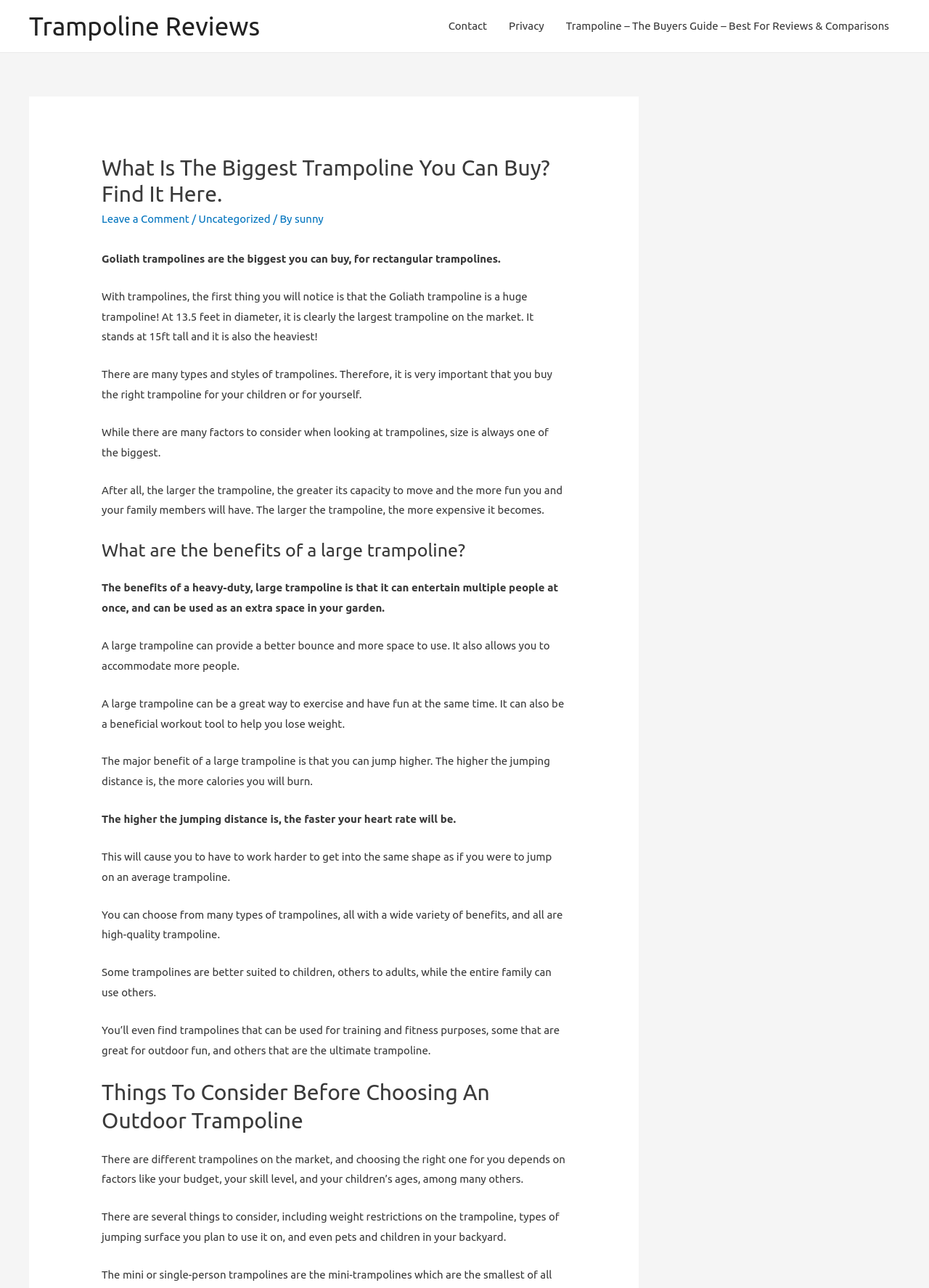What should you consider when choosing an outdoor trampoline? Based on the image, give a response in one word or a short phrase.

Budget and skill level